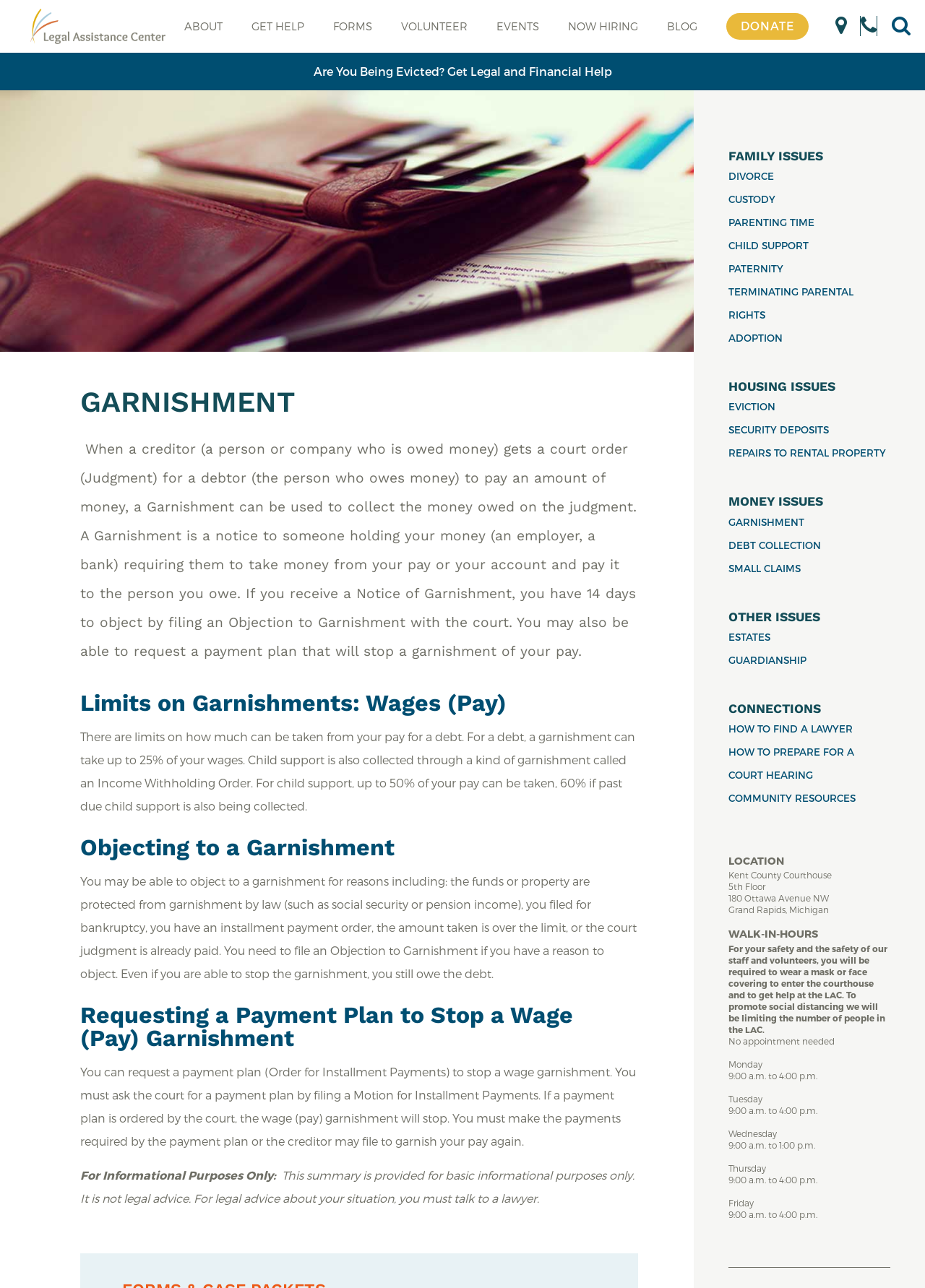Create an in-depth description of the webpage, covering main sections.

This webpage is about the Legal Assistance Center, a legal self-help center in Kent County, Michigan, that provides resources and help to individuals trying to solve basic legal problems without an attorney. 

At the top of the page, there is a navigation menu with links to different sections, including "ABOUT", "GET HELP", "FORMS", "VOLUNTEER", "EVENTS", "NOW HIRING", "BLOG", and "DONATE". 

Below the navigation menu, there is a prominent image with the title "Garnishment" and a brief description of what garnishment is. 

The main content of the page is divided into several sections. The first section explains what garnishment is, how it works, and the limits on garnishments. The second section discusses objecting to a garnishment, and the third section explains how to request a payment plan to stop a wage garnishment. 

On the right side of the page, there are several headings, including "FAMILY ISSUES", "HOUSING ISSUES", "MONEY ISSUES", "OTHER ISSUES", and "CONNECTIONS", each with links to related topics. 

Further down the page, there is information about the location of the Legal Assistance Center, including the address and walk-in hours. The walk-in hours are listed for each day of the week, along with a note about the requirement to wear a mask or face covering to enter the courthouse.